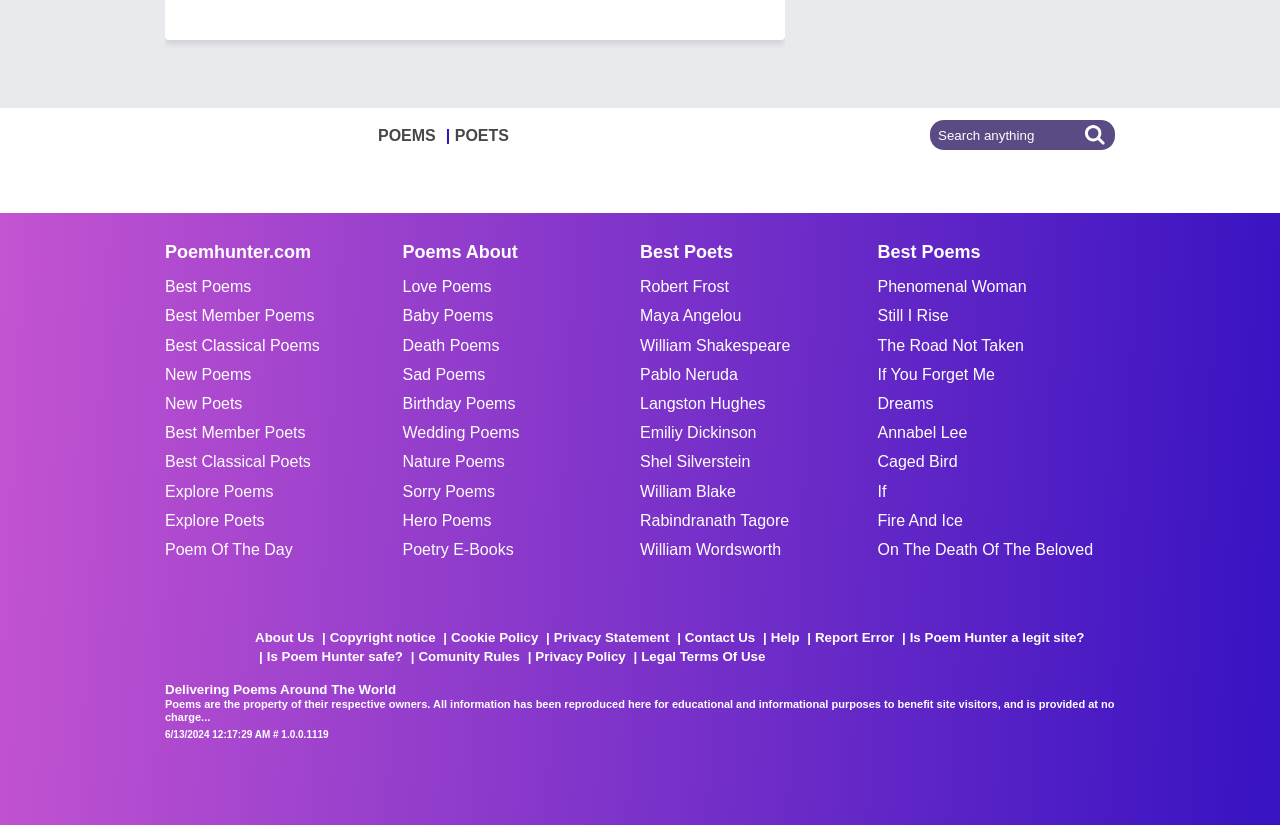Please determine the bounding box coordinates of the section I need to click to accomplish this instruction: "Learn about the best poets".

[0.5, 0.295, 0.686, 0.318]